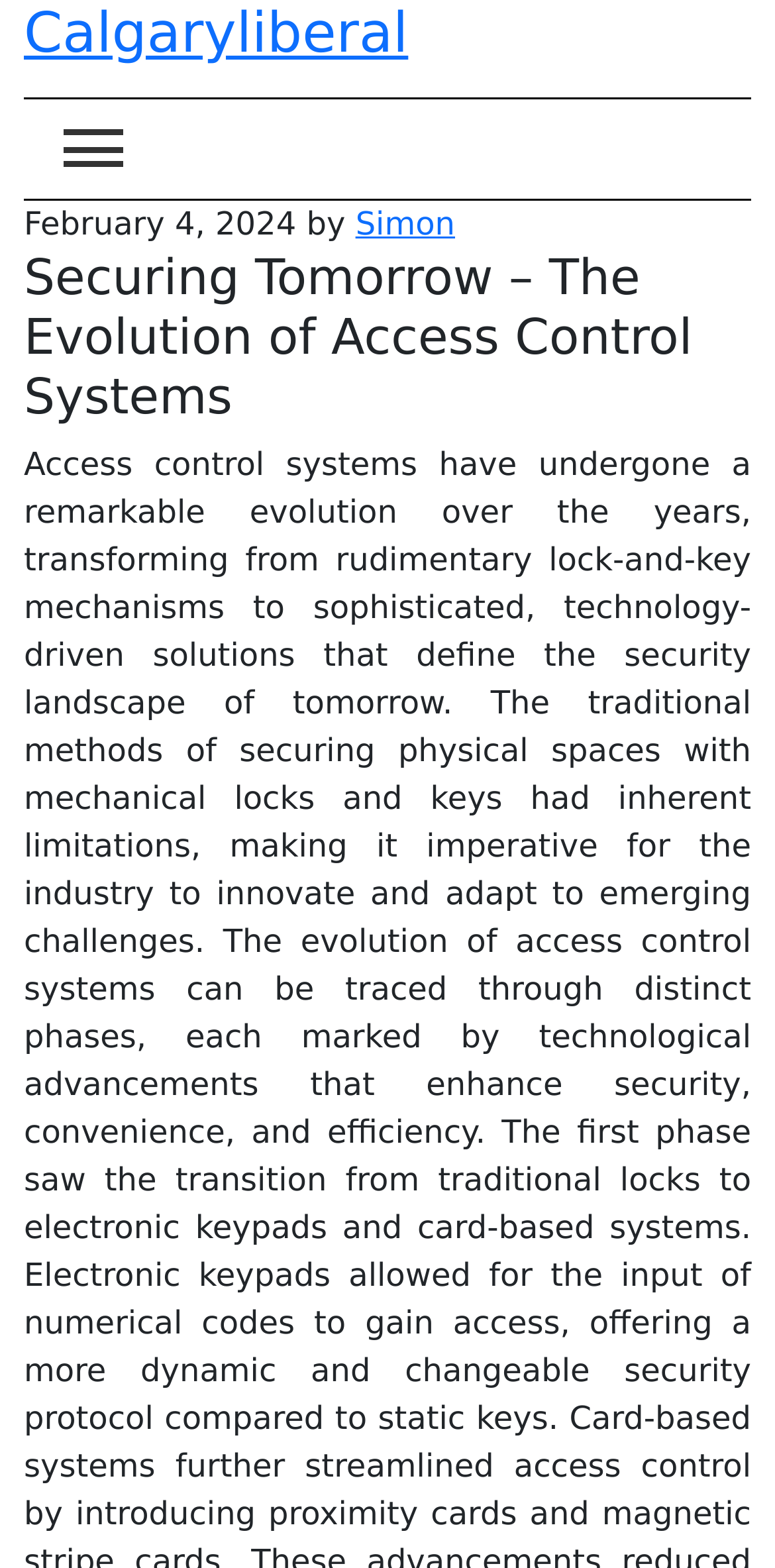Is the button element expanded?
Can you provide an in-depth and detailed response to the question?

I found the state of the button element by looking at its properties which indicate that it is not expanded.